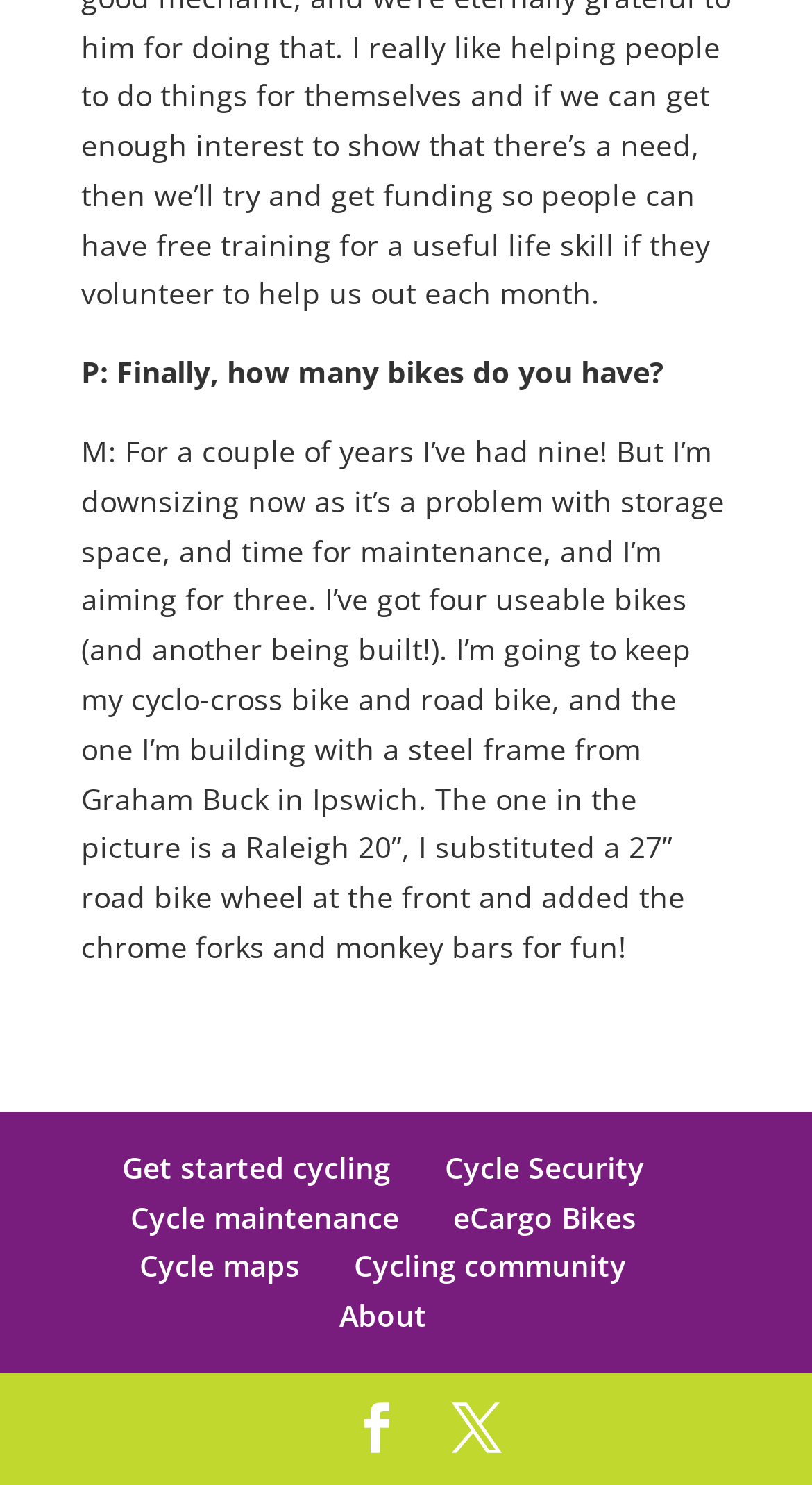Give a short answer using one word or phrase for the question:
How many useable bikes does the person have?

four